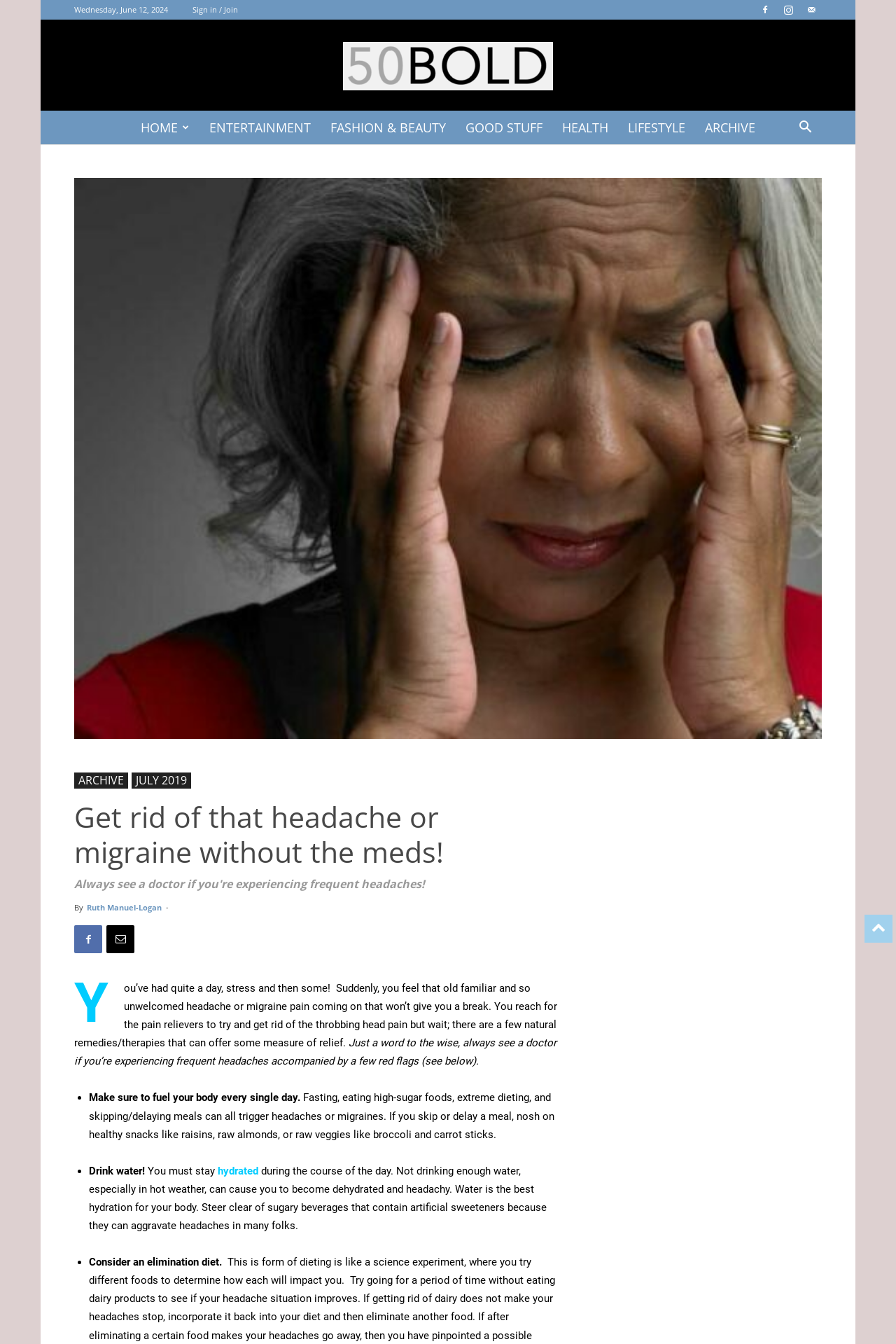Using the format (top-left x, top-left y, bottom-right x, bottom-right y), provide the bounding box coordinates for the described UI element. All values should be floating point numbers between 0 and 1: Sign in / Join

[0.215, 0.003, 0.266, 0.011]